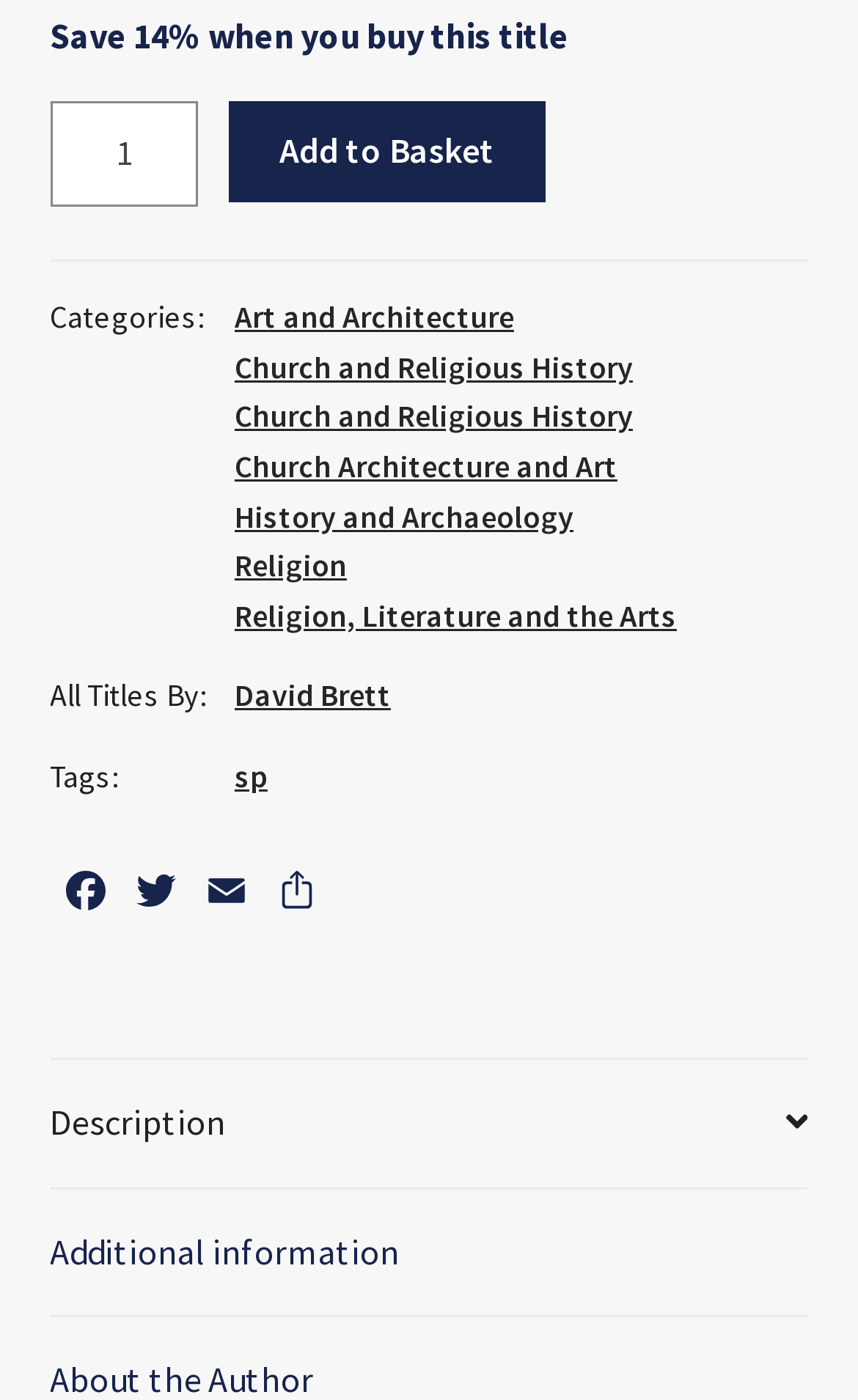What is the minimum product quantity?
Look at the image and provide a short answer using one word or a phrase.

1